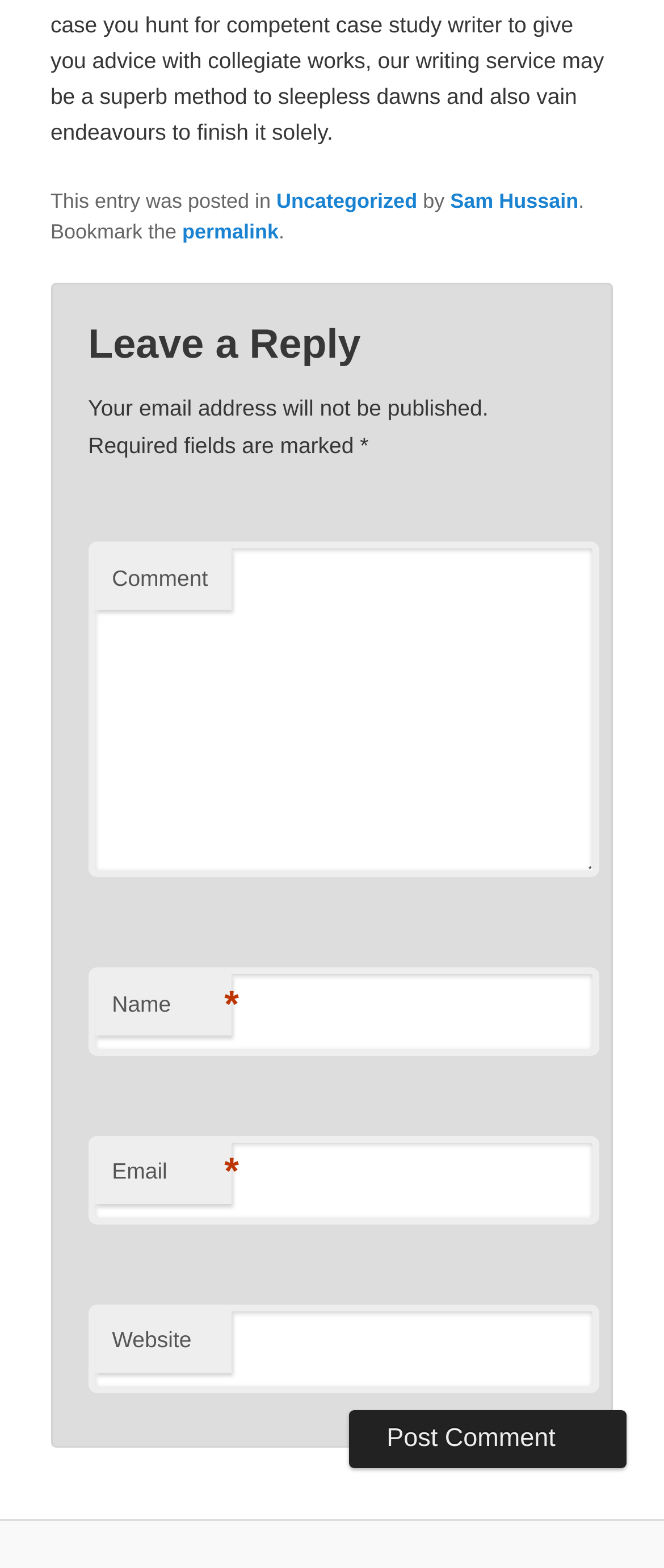Please find the bounding box coordinates of the element that you should click to achieve the following instruction: "Type your name". The coordinates should be presented as four float numbers between 0 and 1: [left, top, right, bottom].

[0.133, 0.617, 0.902, 0.674]